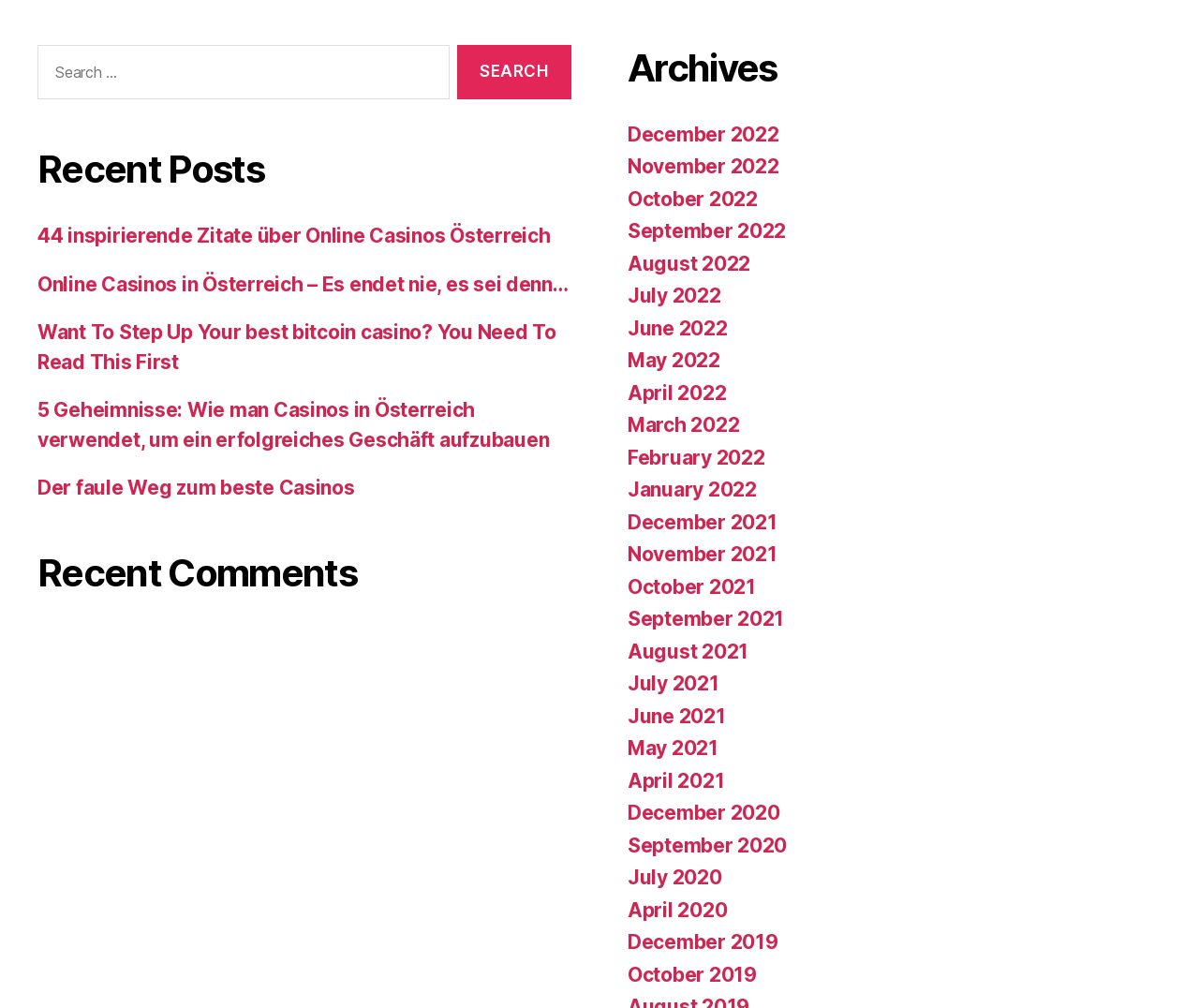Extract the bounding box coordinates of the UI element described: "parent_node: Search for: value="Search"". Provide the coordinates in the format [left, top, right, bottom] with values ranging from 0 to 1.

[0.381, 0.044, 0.477, 0.099]